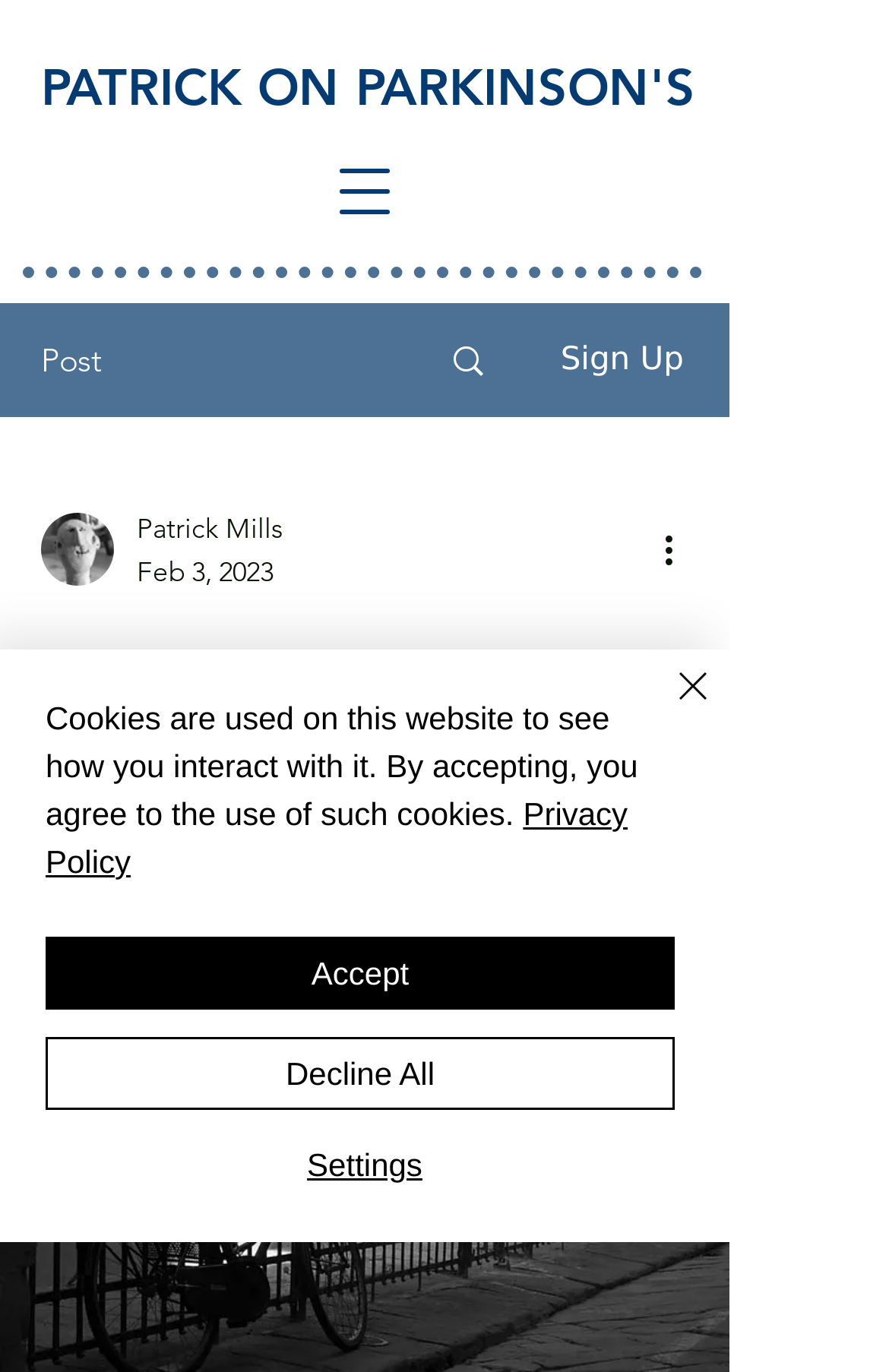What is the purpose of the 'More actions' button?
Use the information from the image to give a detailed answer to the question.

The 'More actions' button is located below the writer's picture and name, and it has an image icon. When pressed, it may show more actions related to the post, but the exact actions are not specified on the current webpage.